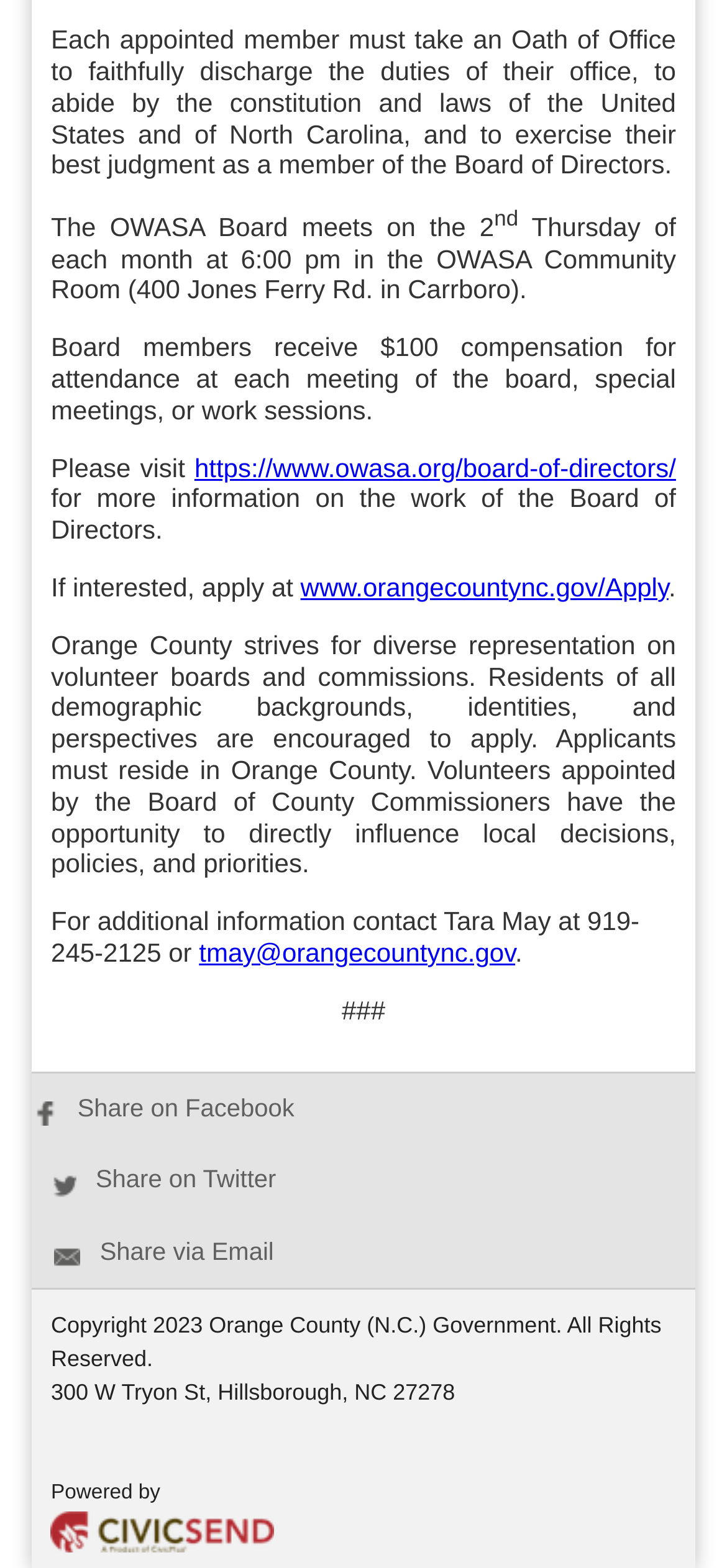Predict the bounding box of the UI element based on the description: "tmay@orangecountync.gov". The coordinates should be four float numbers between 0 and 1, formatted as [left, top, right, bottom].

[0.274, 0.598, 0.709, 0.617]